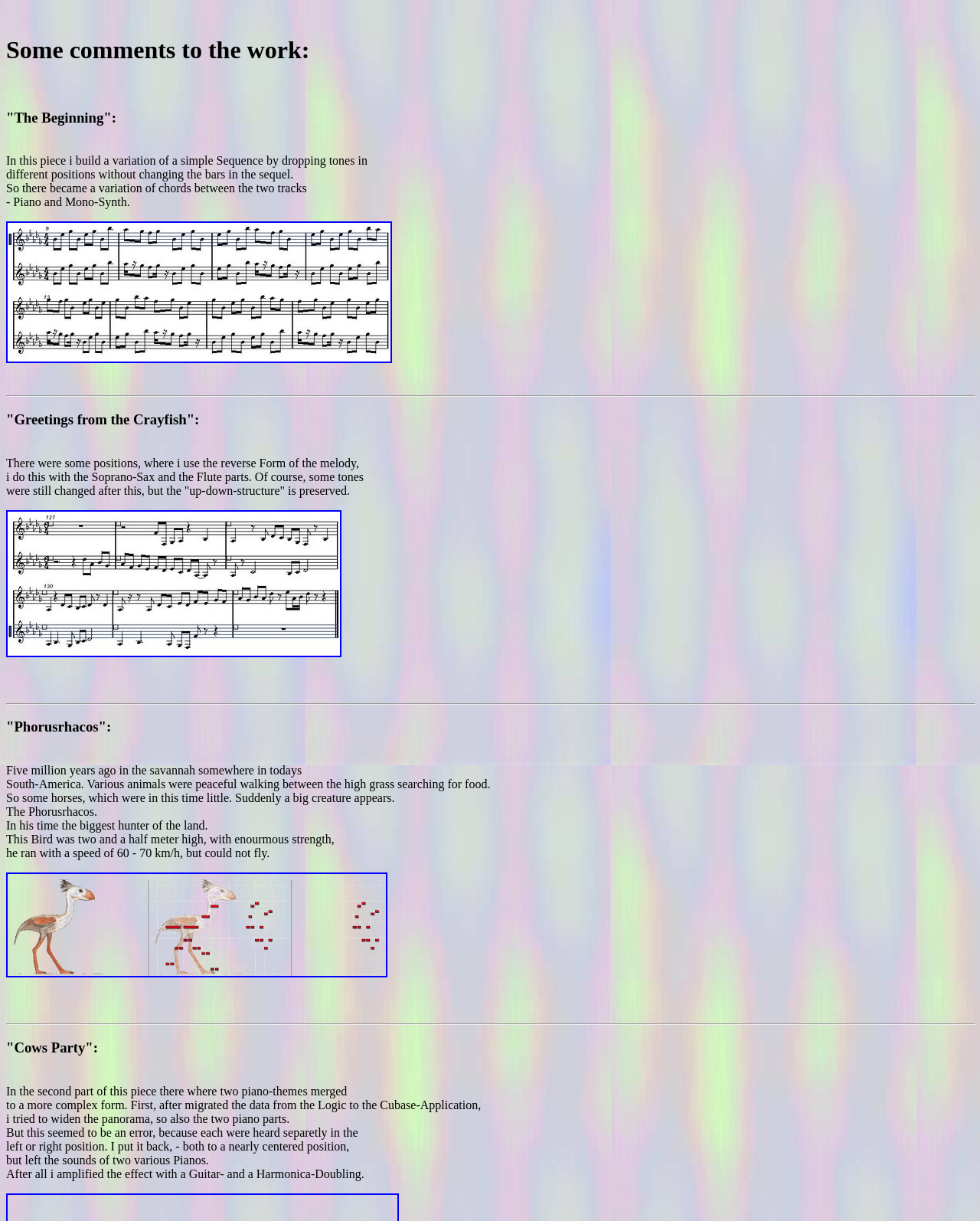Use a single word or phrase to answer the question:
What is used to amplify the effect in 'Cows Party' music piece?

Guitar- and a Harmonica-Doubling